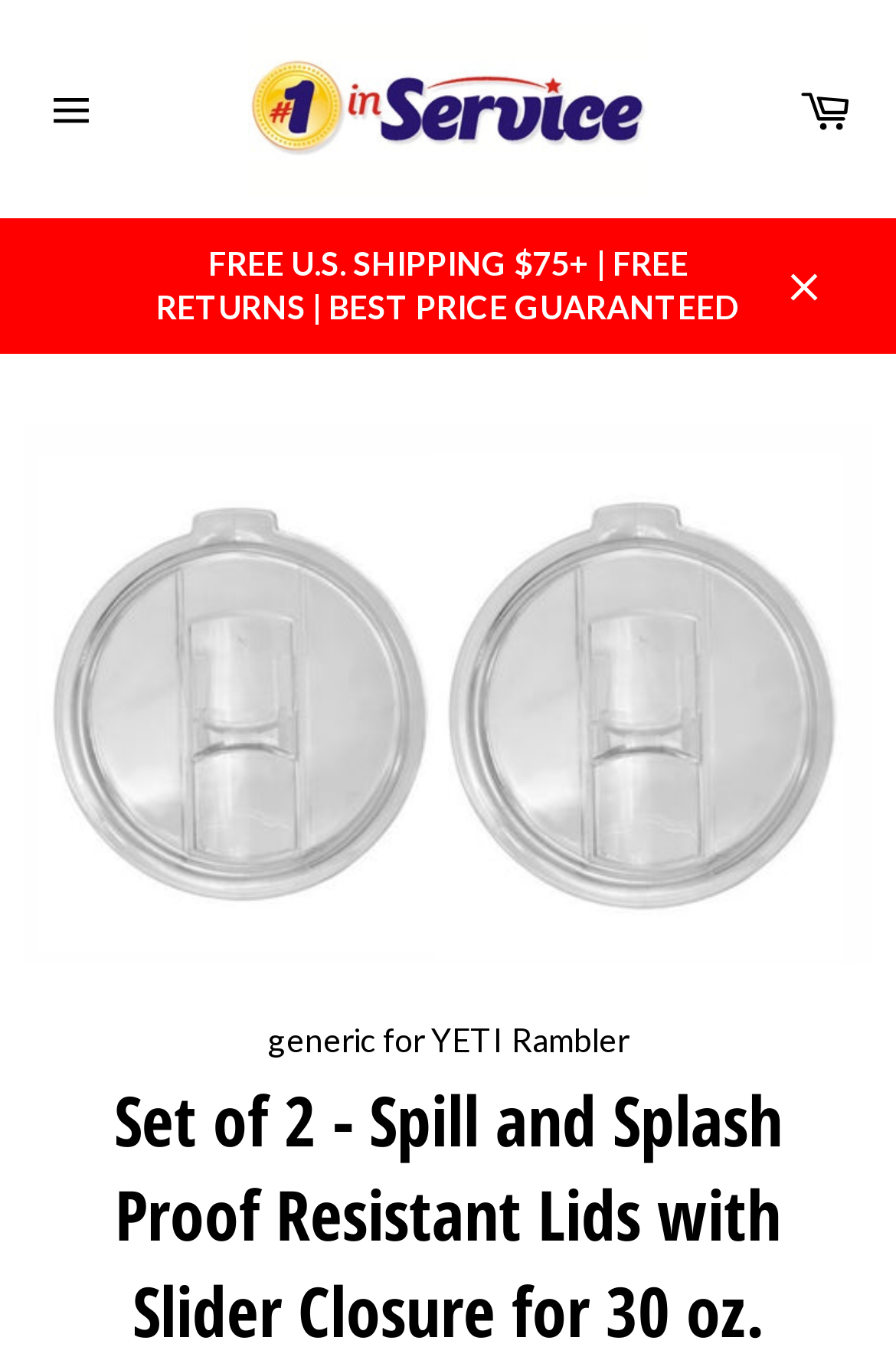Provide your answer in one word or a succinct phrase for the question: 
What is the main product being sold?

Lids for tumblers